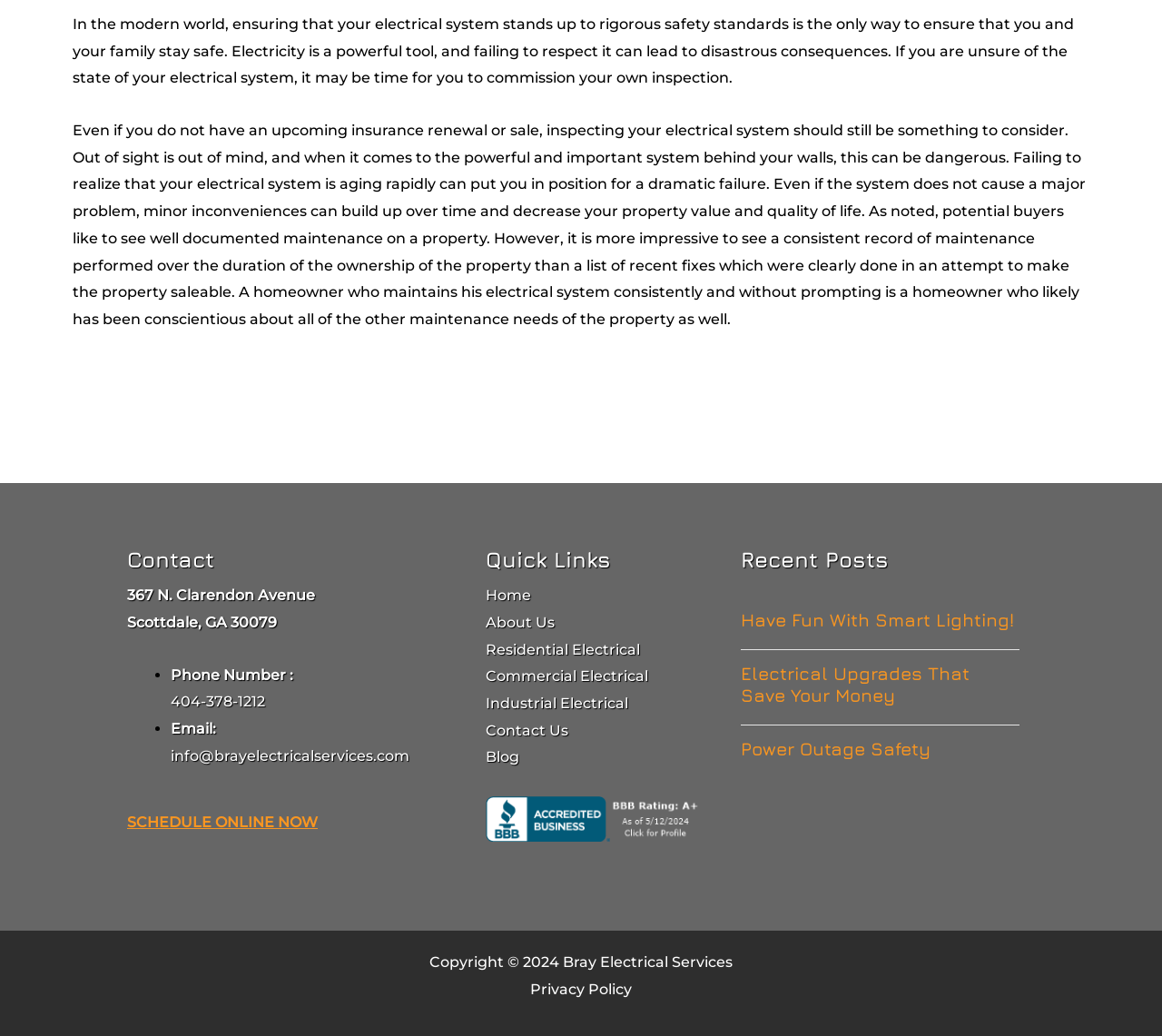Locate the bounding box coordinates of the element that should be clicked to execute the following instruction: "Click the 'SCHEDULE ONLINE NOW' button".

[0.109, 0.786, 0.273, 0.802]